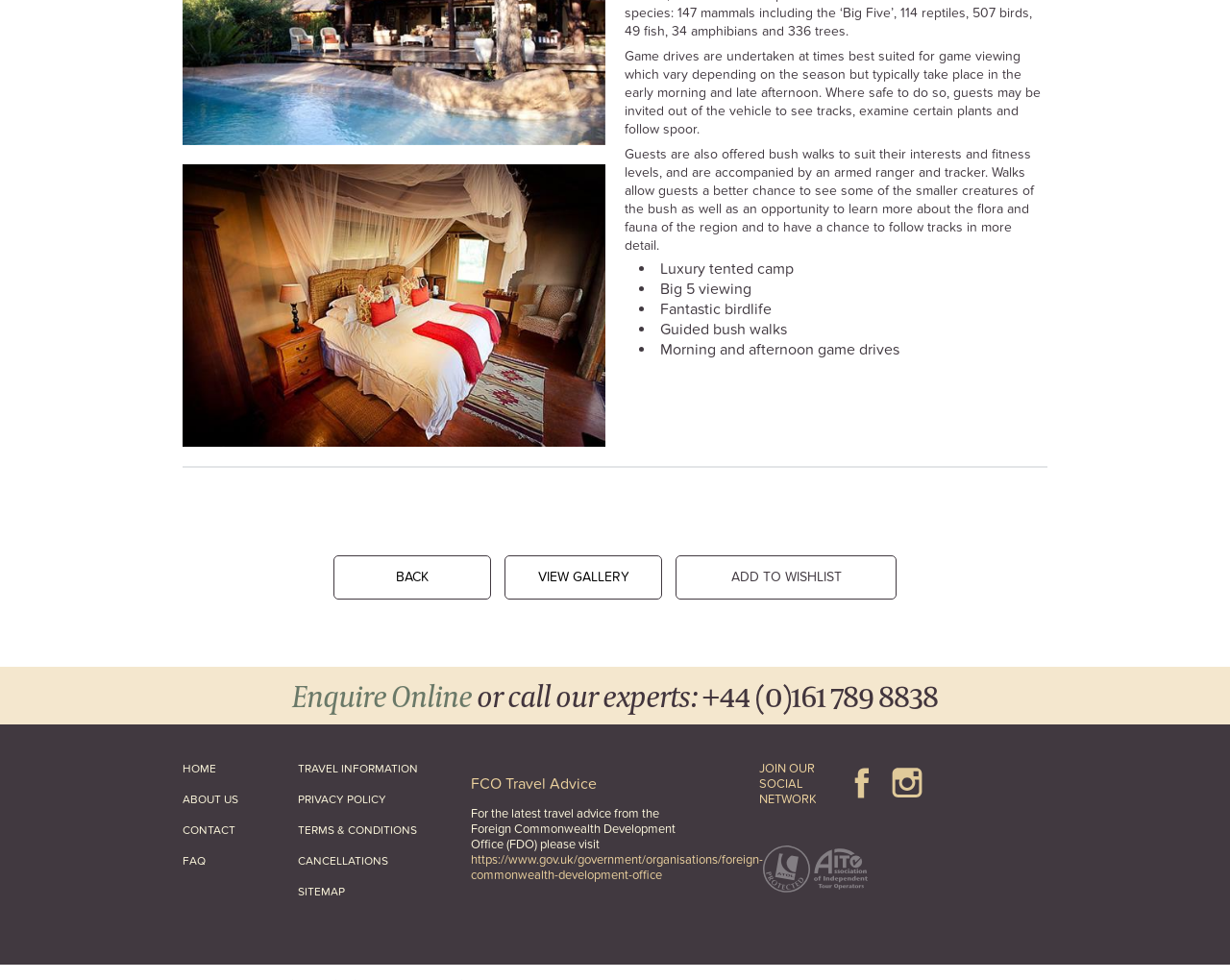Identify the bounding box coordinates for the region to click in order to carry out this instruction: "Enquire online". Provide the coordinates using four float numbers between 0 and 1, formatted as [left, top, right, bottom].

[0.238, 0.688, 0.384, 0.73]